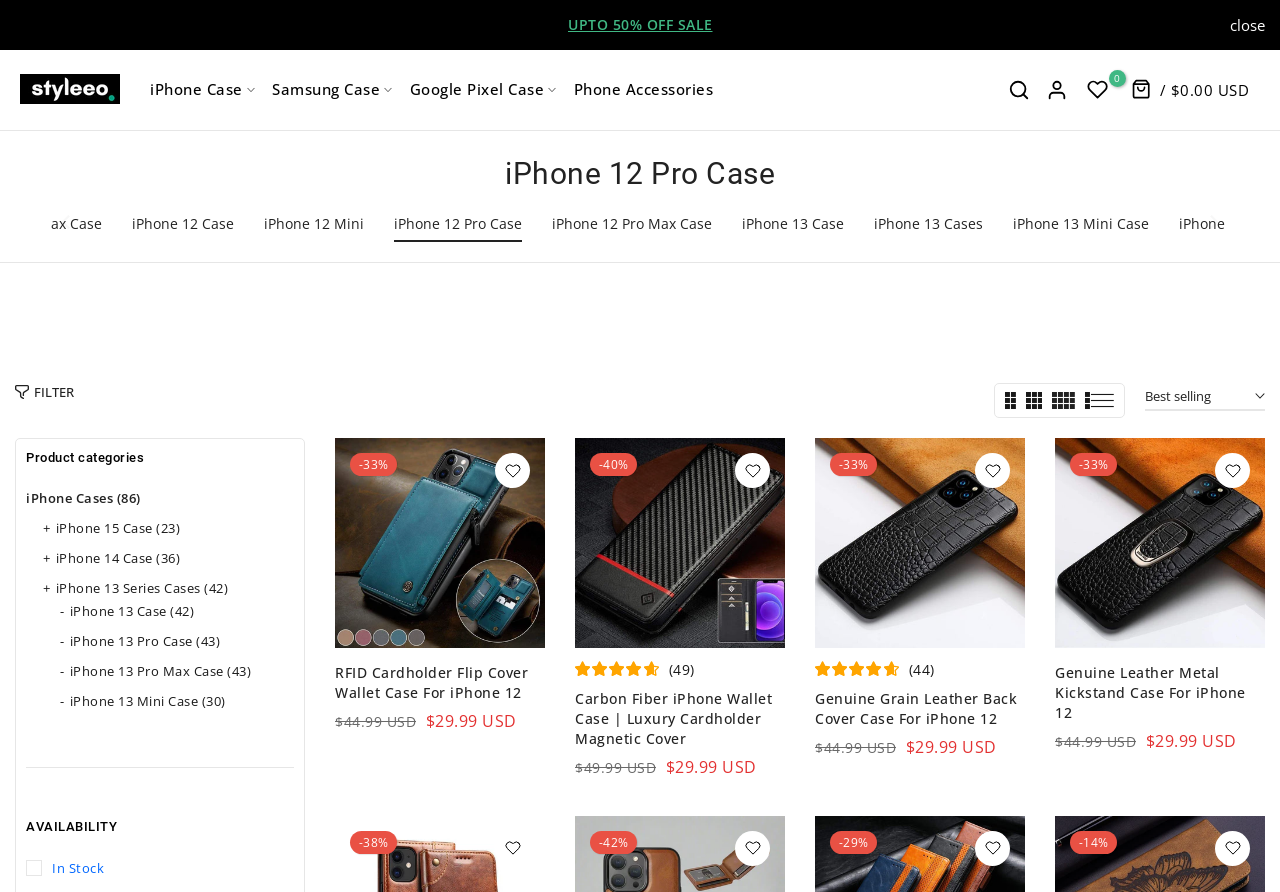Find the bounding box coordinates of the element's region that should be clicked in order to follow the given instruction: "Filter the results". The coordinates should consist of four float numbers between 0 and 1, i.e., [left, top, right, bottom].

[0.012, 0.429, 0.058, 0.45]